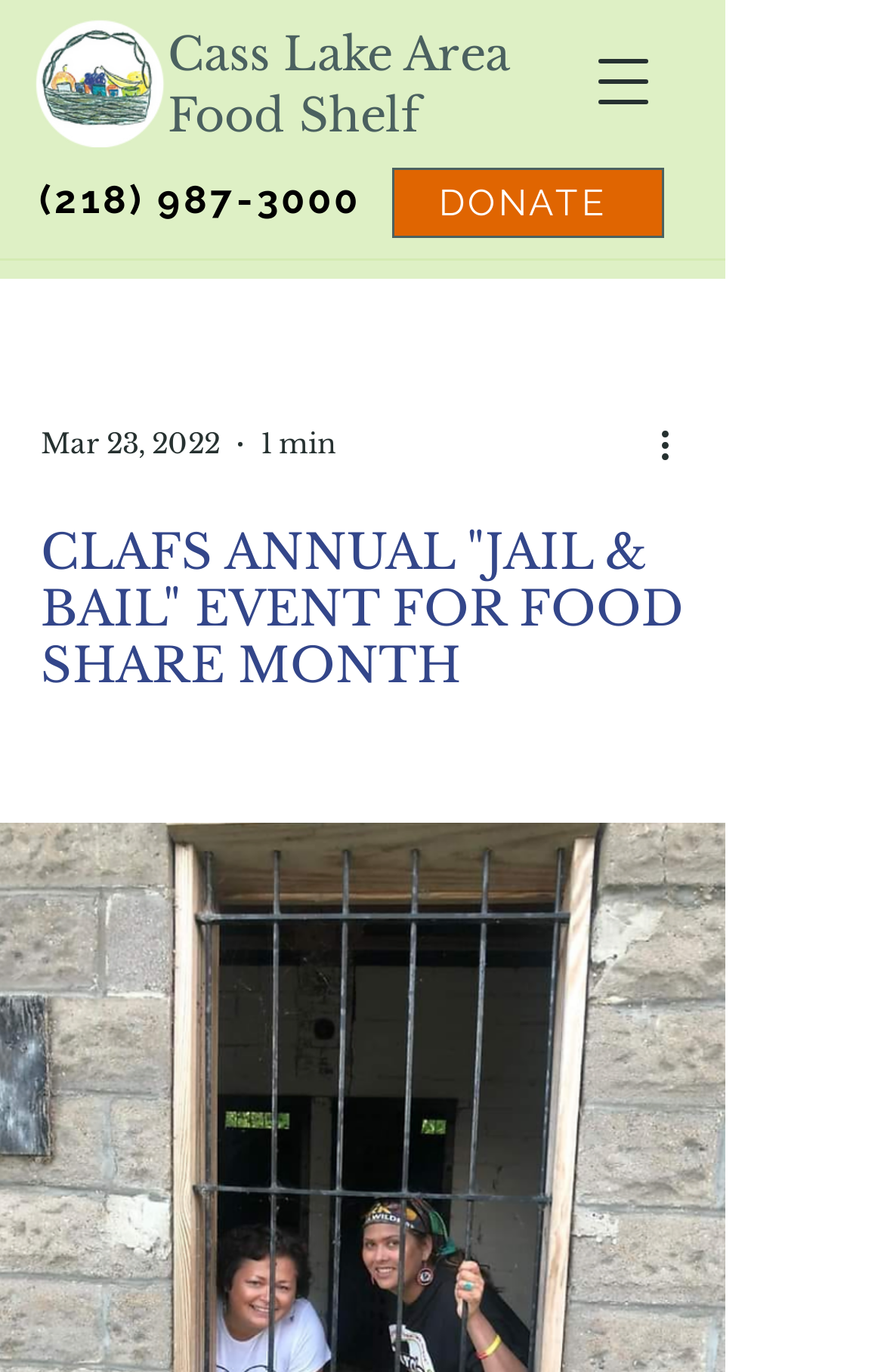Extract the main heading from the webpage content.

CLAFS ANNUAL "JAIL & BAIL" EVENT FOR FOOD SHARE MONTH